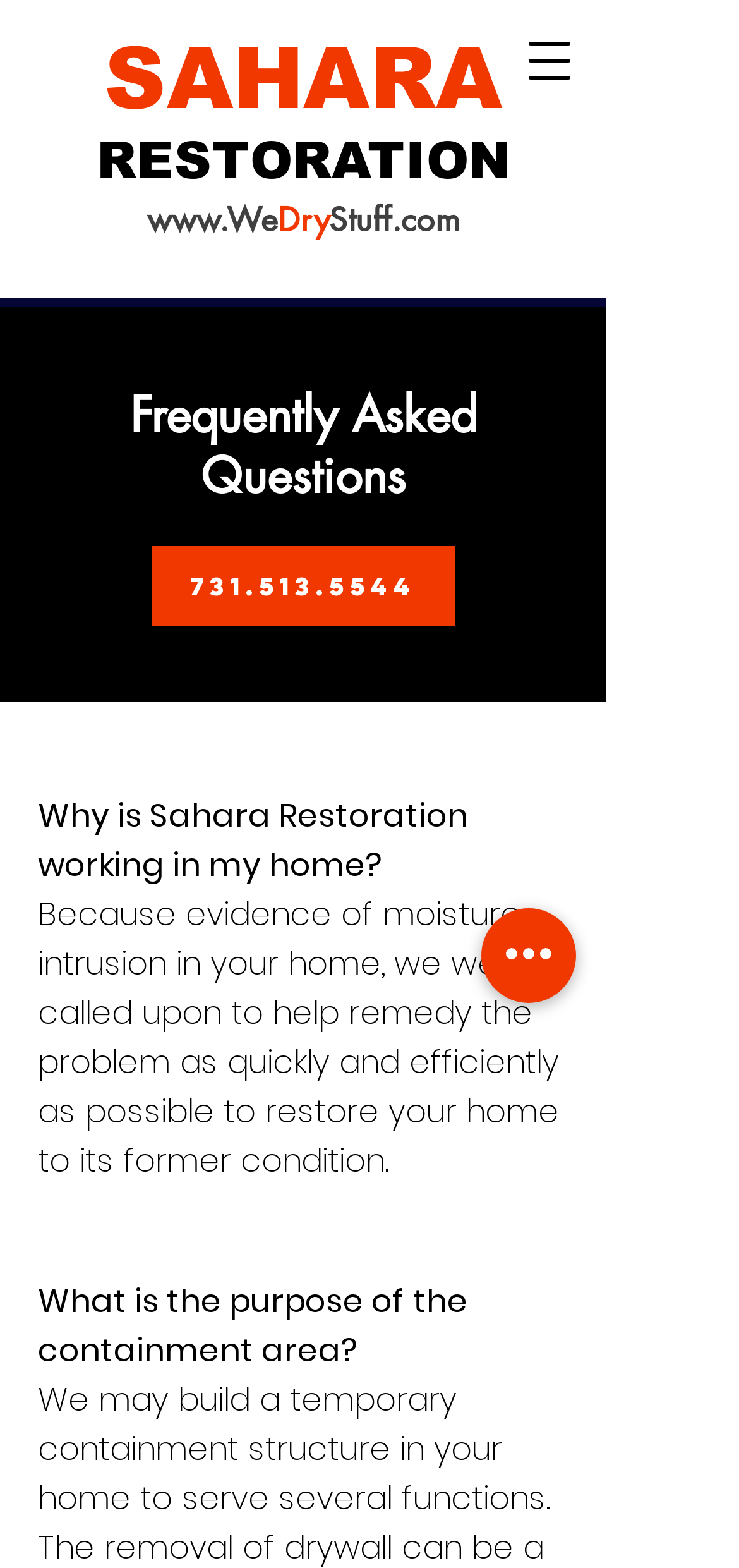Locate the coordinates of the bounding box for the clickable region that fulfills this instruction: "Open the navigation menu".

[0.692, 0.015, 0.795, 0.063]